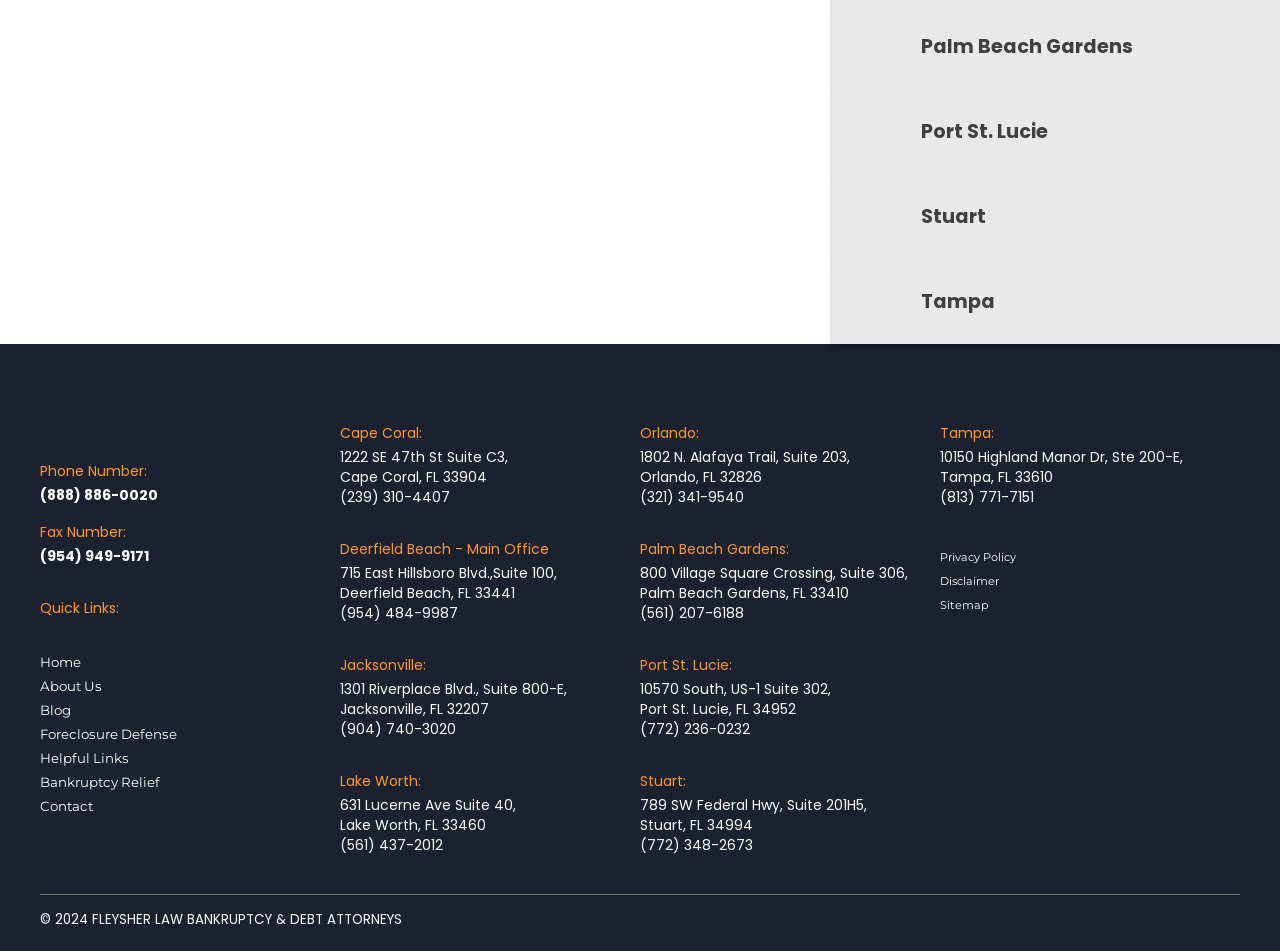Could you locate the bounding box coordinates for the section that should be clicked to accomplish this task: "View Privacy Policy".

[0.734, 0.575, 0.794, 0.6]